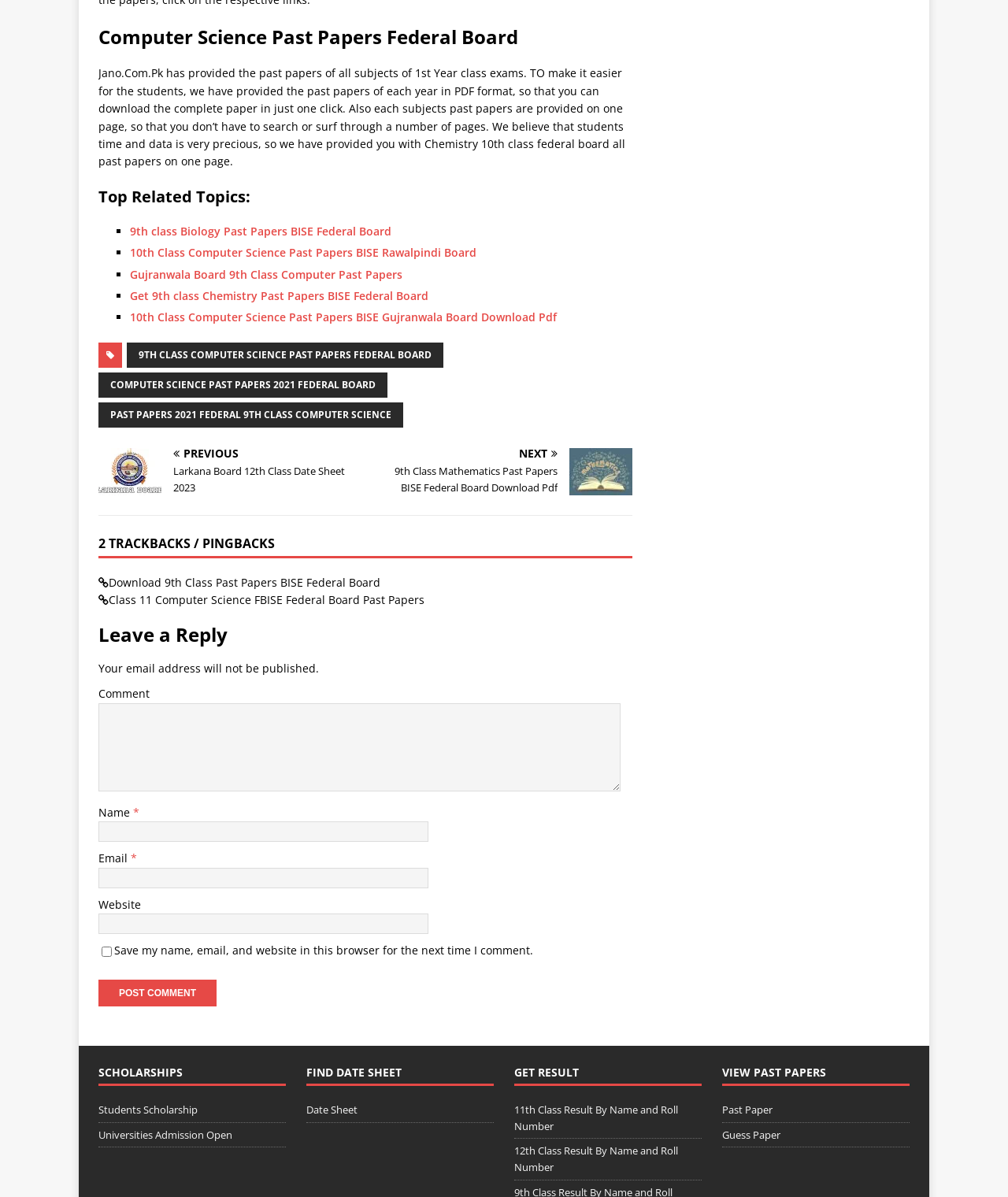Identify the bounding box coordinates for the region of the element that should be clicked to carry out the instruction: "Download 9th Class Past Papers BISE Federal Board". The bounding box coordinates should be four float numbers between 0 and 1, i.e., [left, top, right, bottom].

[0.108, 0.48, 0.377, 0.493]